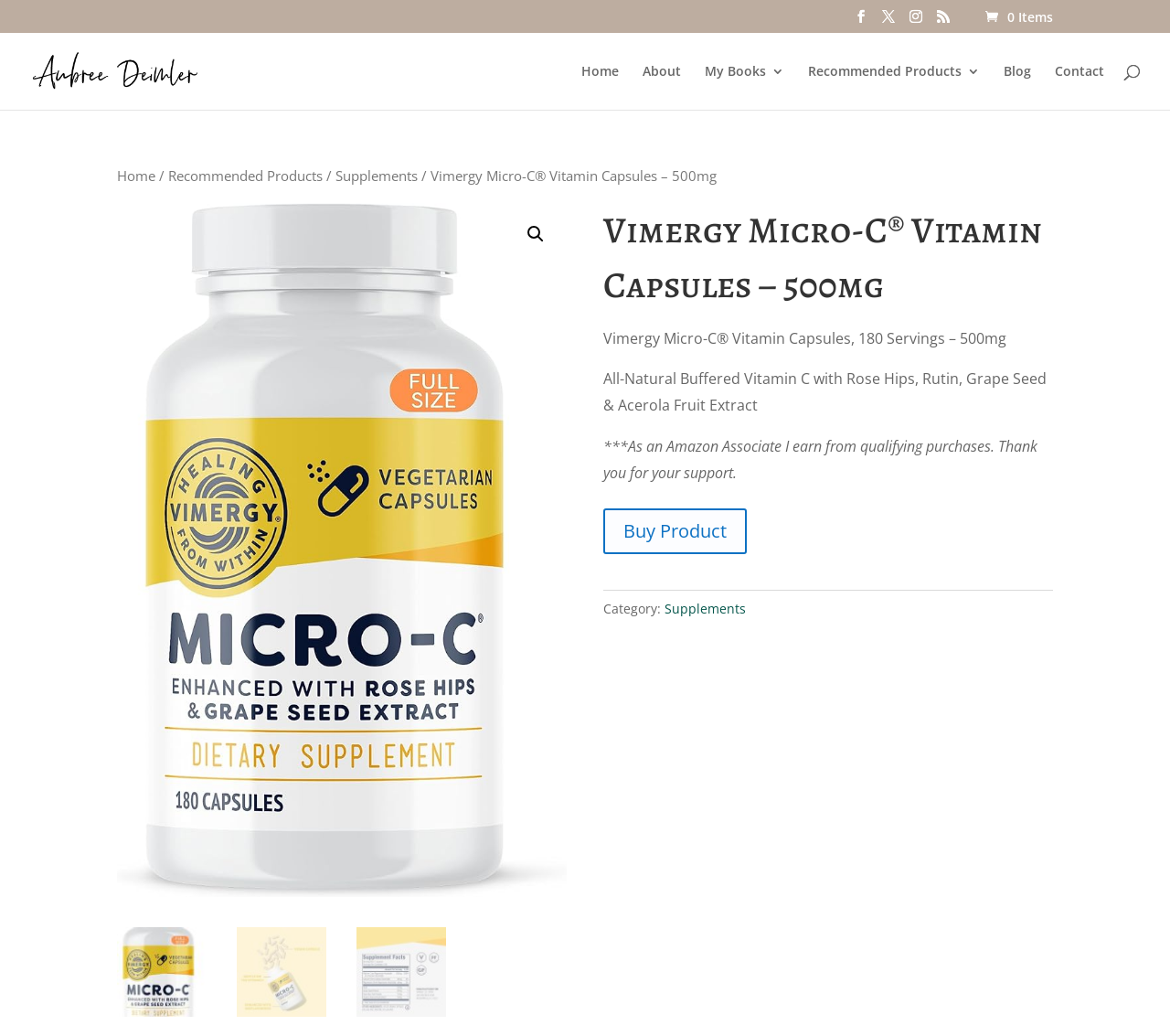Show me the bounding box coordinates of the clickable region to achieve the task as per the instruction: "Buy Vimergy Micro-C Vitamin Capsules".

[0.516, 0.49, 0.639, 0.534]